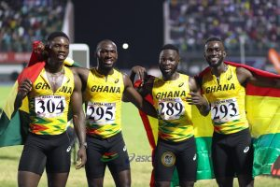Provide your answer in one word or a succinct phrase for the question: 
What event are the athletes preparing for?

Paris Olympic Games